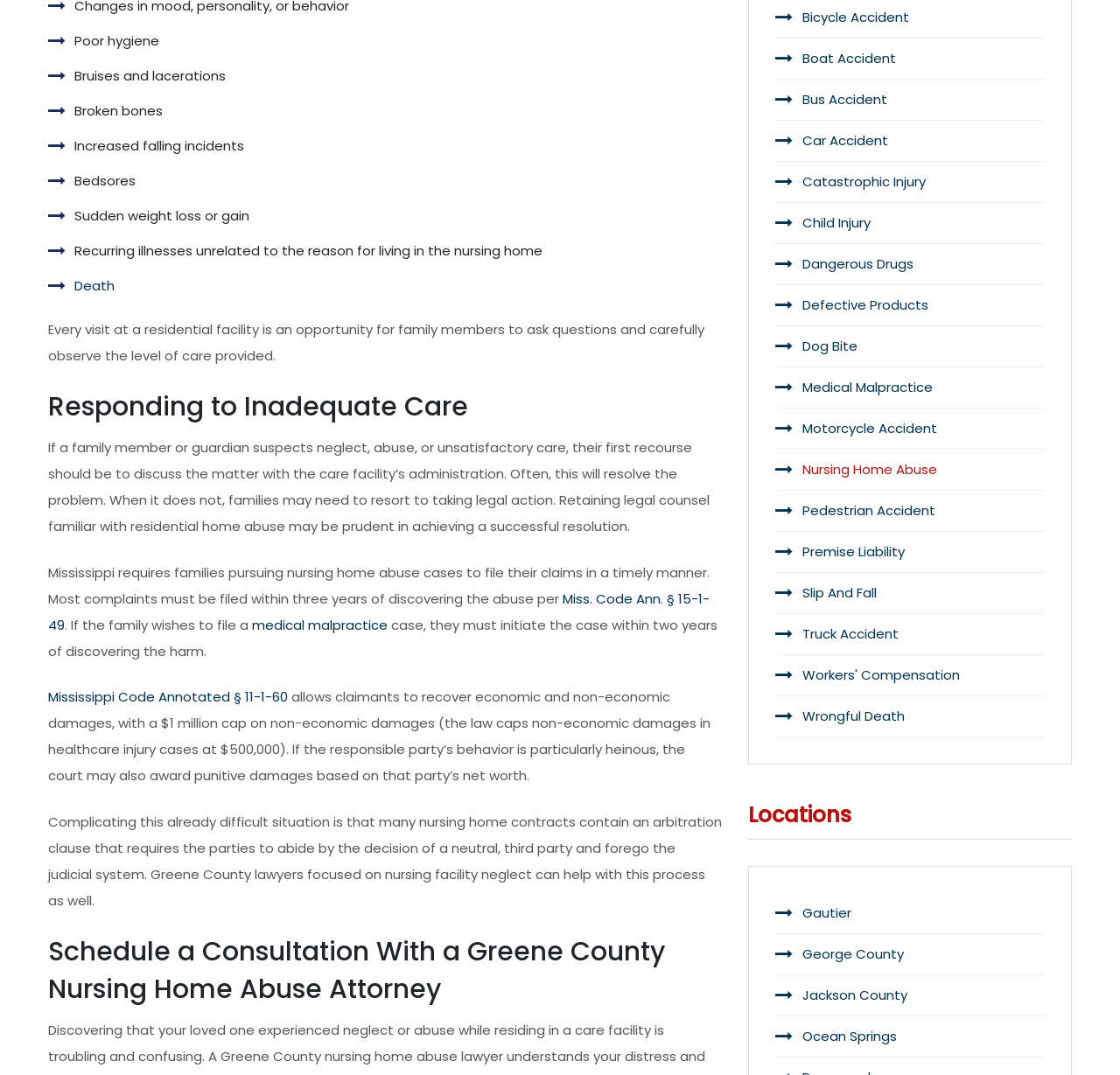What should a family member do if they suspect neglect in a nursing home? Look at the image and give a one-word or short phrase answer.

Discuss with administration